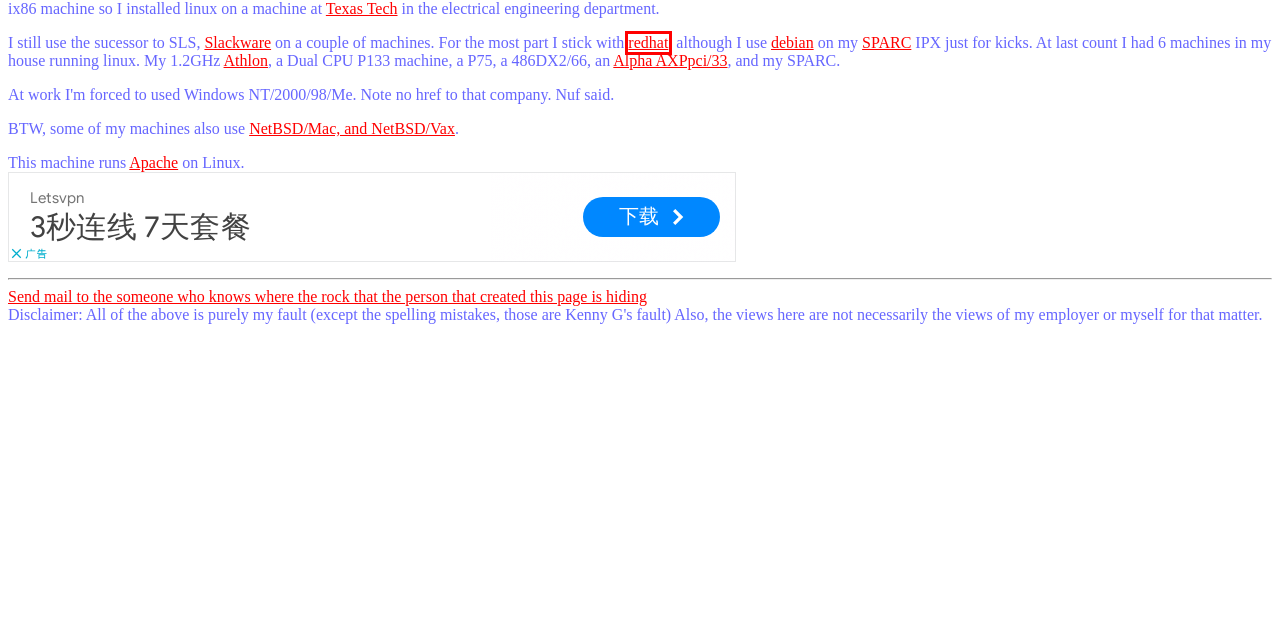Analyze the given webpage screenshot and identify the UI element within the red bounding box. Select the webpage description that best matches what you expect the new webpage to look like after clicking the element. Here are the candidates:
A. Red Hat - We make open source technologies for the enterprise
B. Linux.com - News For Open Source Professionals
C. Texas Tech University | TTU
D. The NetBSD Project
E. Apache2 Ubuntu Default Page: It works
F. Debian -- The Universal Operating System
G. Apple
H. The Slackware Linux Project

A